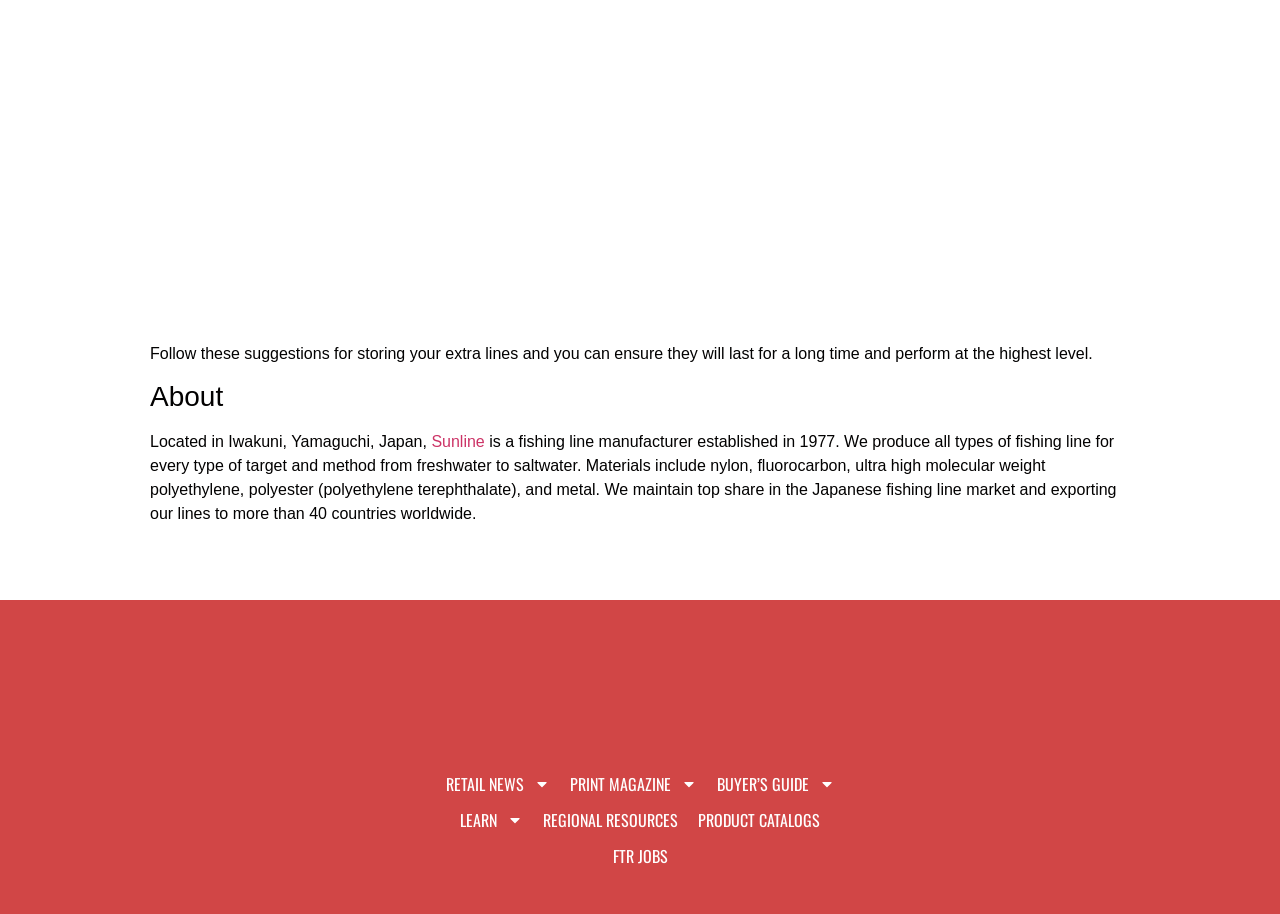Answer the following in one word or a short phrase: 
What is the purpose of the 'LEARN' section?

Unknown